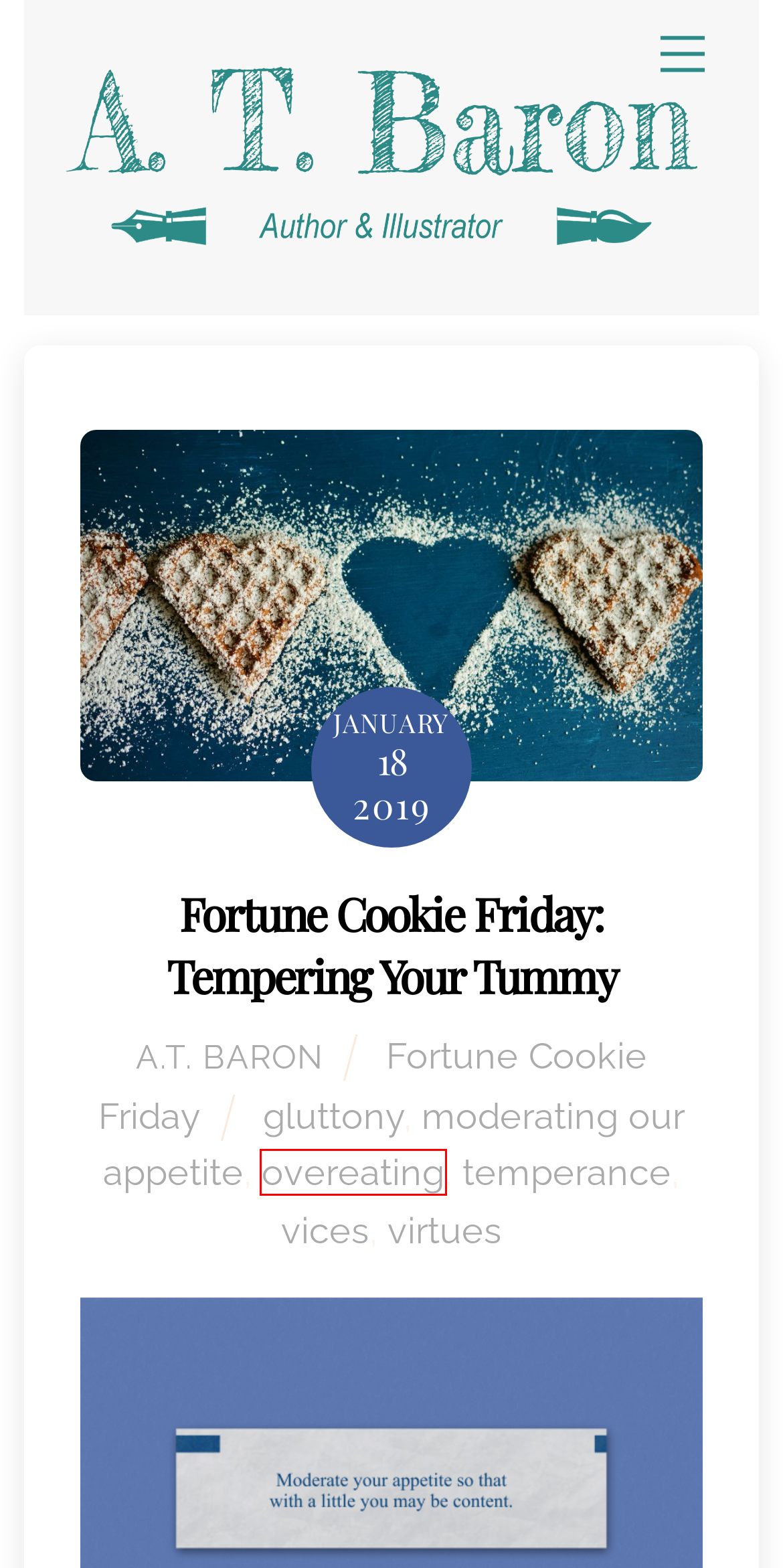Given a screenshot of a webpage with a red rectangle bounding box around a UI element, select the best matching webpage description for the new webpage that appears after clicking the highlighted element. The candidate descriptions are:
A. vices | A. T. Baron
B. temperance | A. T. Baron
C. gluttony | A. T. Baron
D. Fortune Cookie Friday | A. T. Baron
E. moderating our appetite | A. T. Baron
F. virtues | A. T. Baron
G. A.T. Baron – Children's Author & Illustrator
H. overeating | A. T. Baron

H